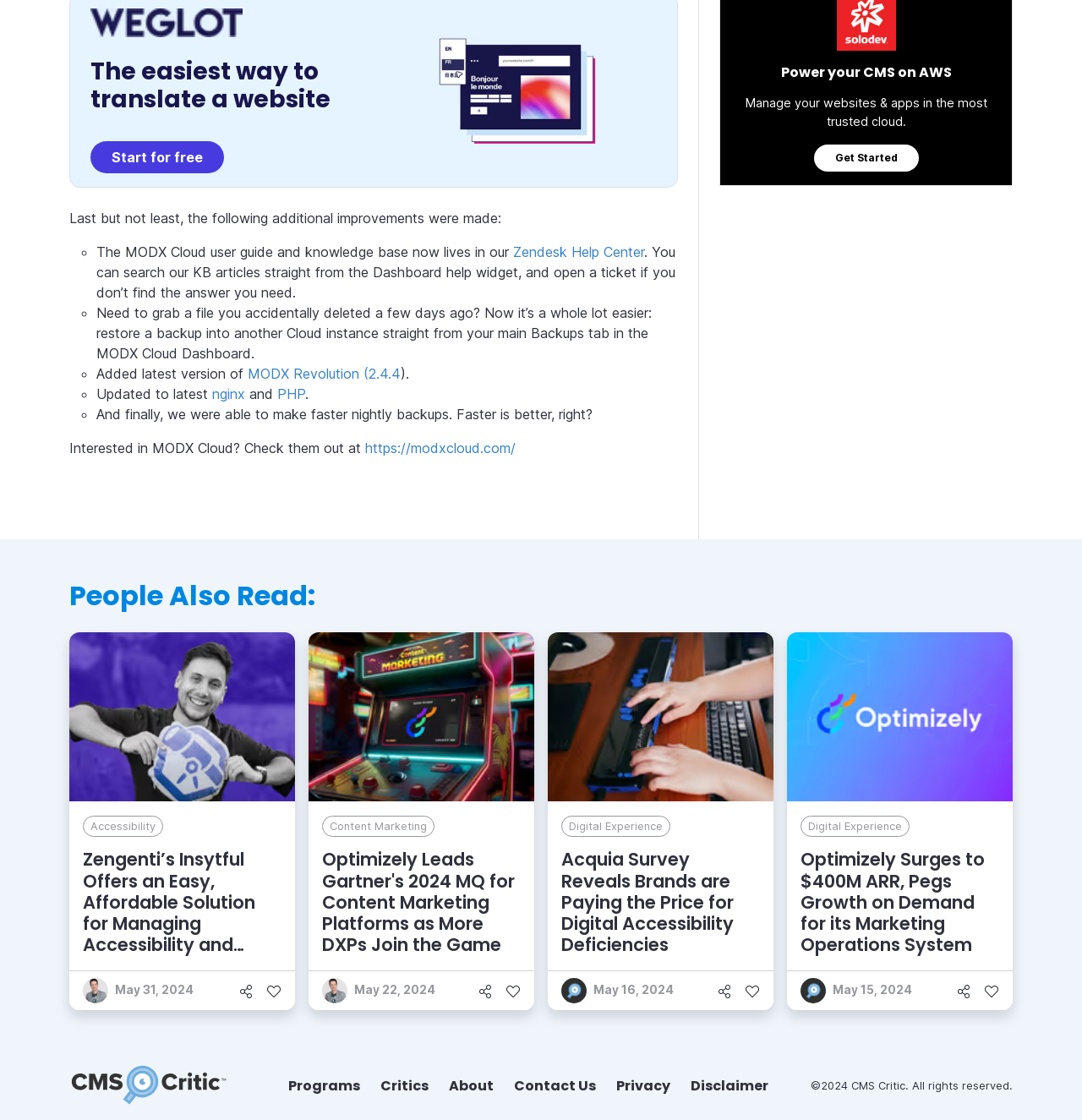Provide a brief response to the question below using one word or phrase:
What is the topic of the article with the image of a Braille keyboard?

Digital Accessibility